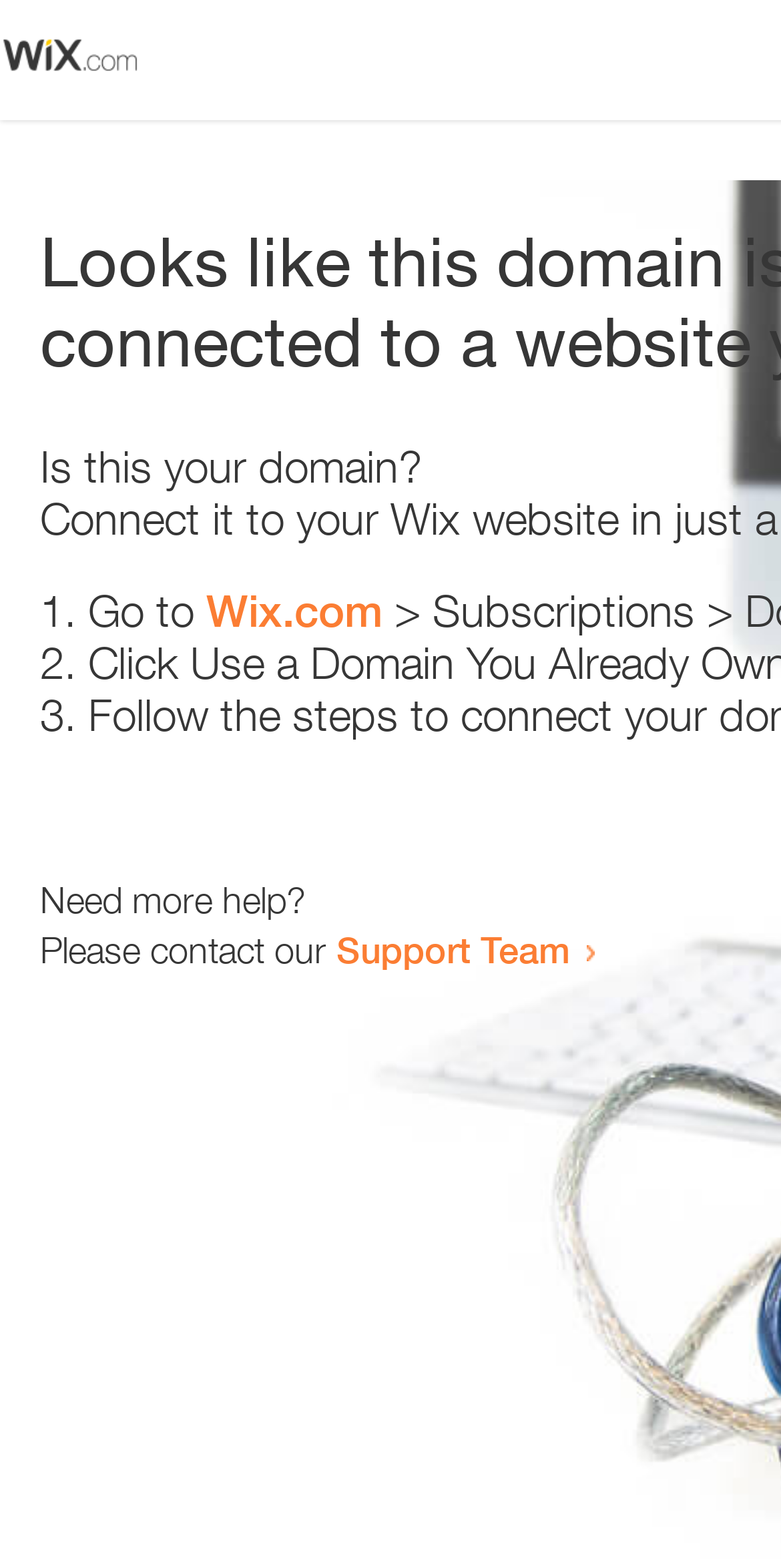Answer the question using only one word or a concise phrase: What is the website suggested to visit?

Wix.com